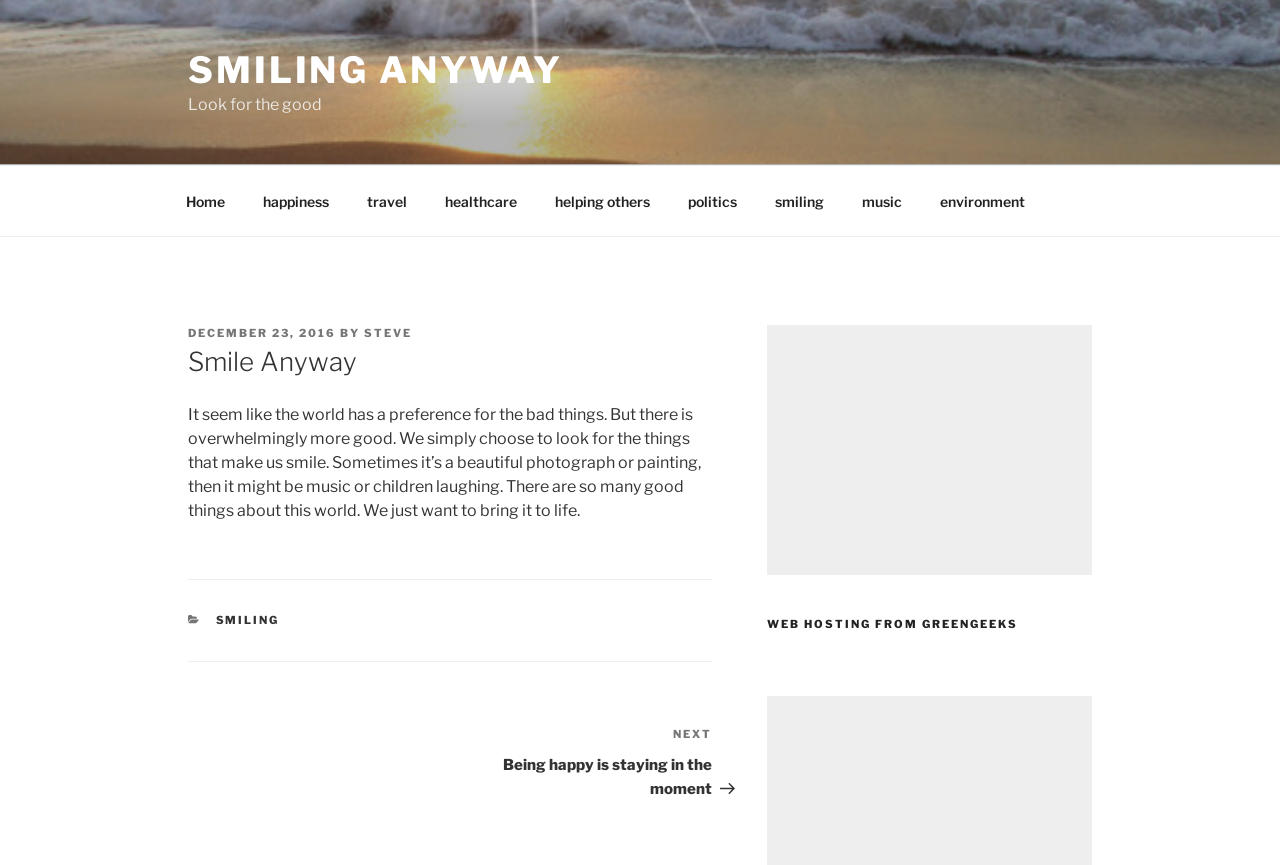Specify the bounding box coordinates of the area to click in order to execute this command: 'Click on the 'Home' link'. The coordinates should consist of four float numbers ranging from 0 to 1, and should be formatted as [left, top, right, bottom].

[0.131, 0.204, 0.189, 0.261]